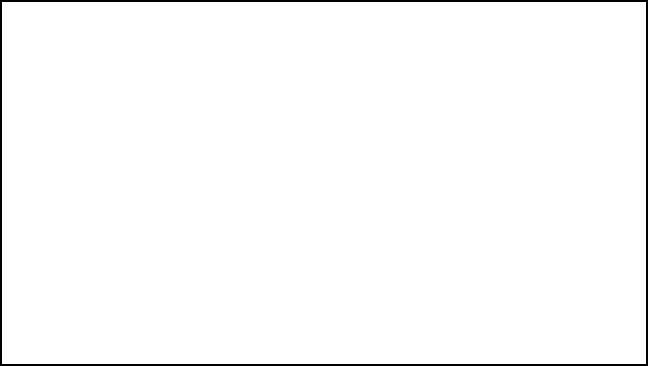Generate a detailed caption that describes the image.

The image prominently features Caitlin Pyle, the founder of Proofread Anywhere. As an expert in proofreading, Caitlin has tailored a training program aimed at providing individuals with the skills necessary to enhance their proofreading abilities. The program is particularly valuable for those looking to turn these skills into a profitable venture. Although the program's costs can be significant, Caitlin offers a free seven-day course, which serves as an excellent introduction to the topics and techniques covered in the full program. Caitlin’s journey began during her studies in Germany, where she uncovered her talent for proofreading while assisting peers with their essays. This image captures her commitment to empowering others through education in proofreading.